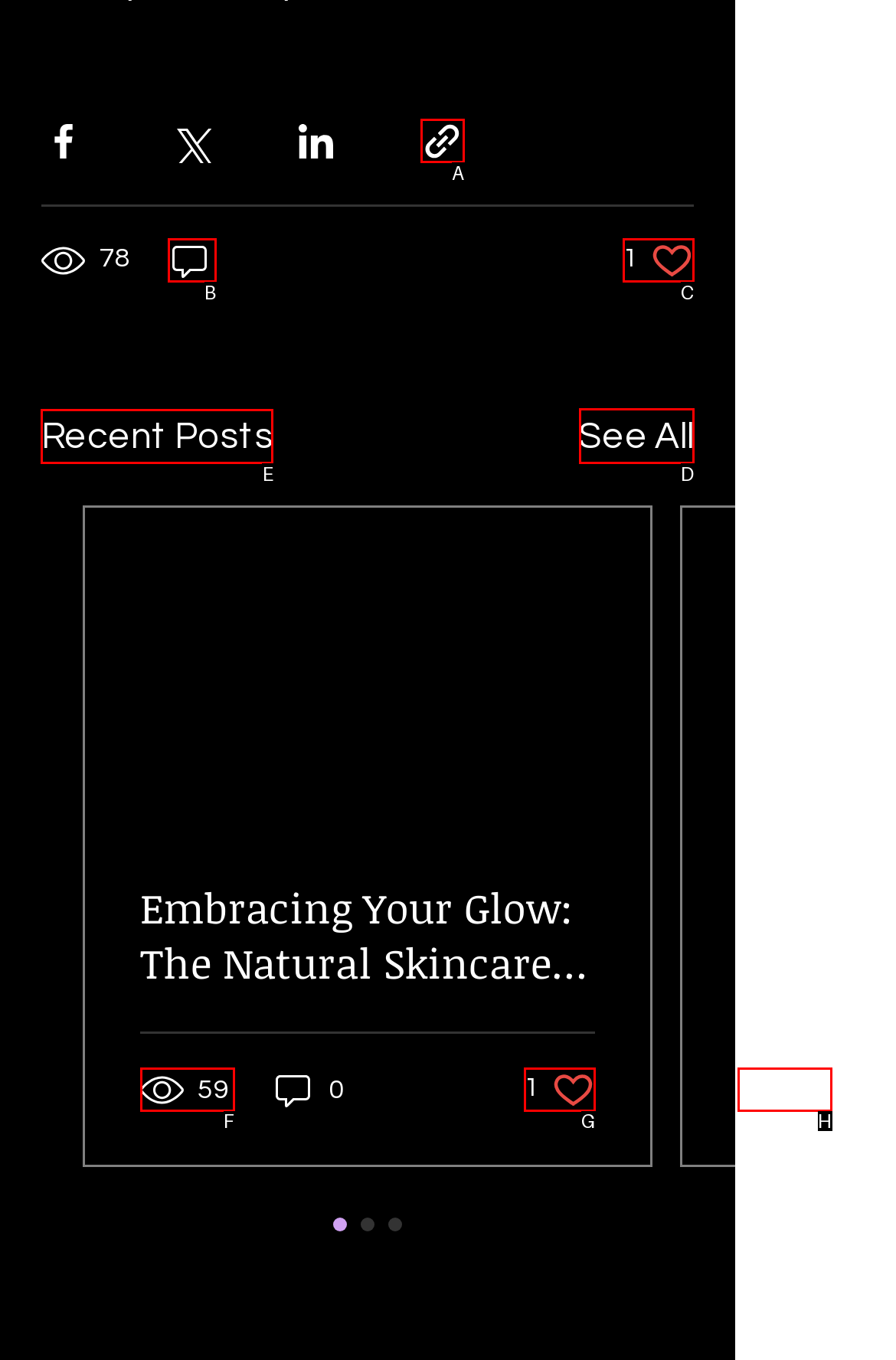Identify the HTML element you need to click to achieve the task: View recent posts. Respond with the corresponding letter of the option.

E